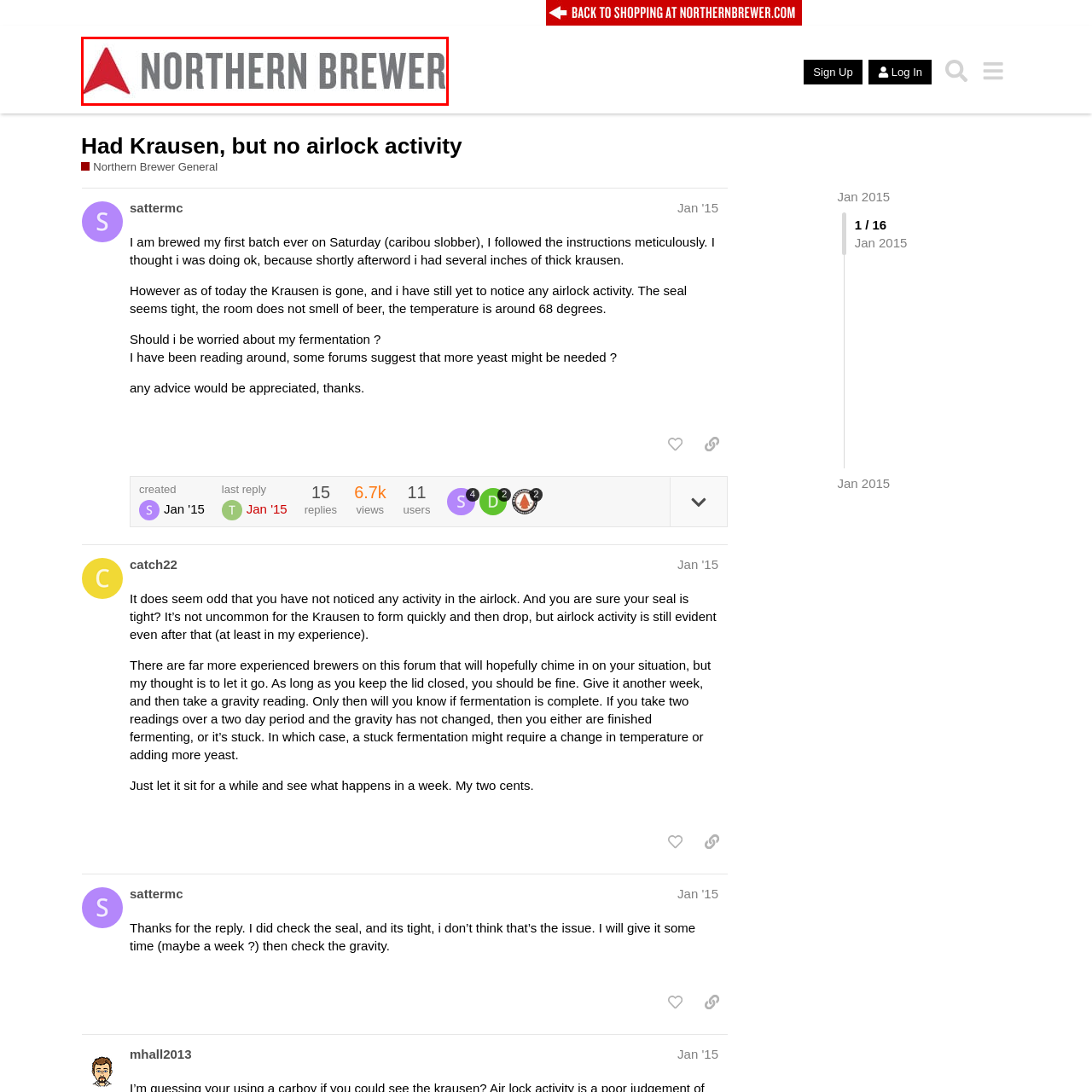Look closely at the image highlighted in red, What is the context of the logo in the image? 
Respond with a single word or phrase.

forum discussion